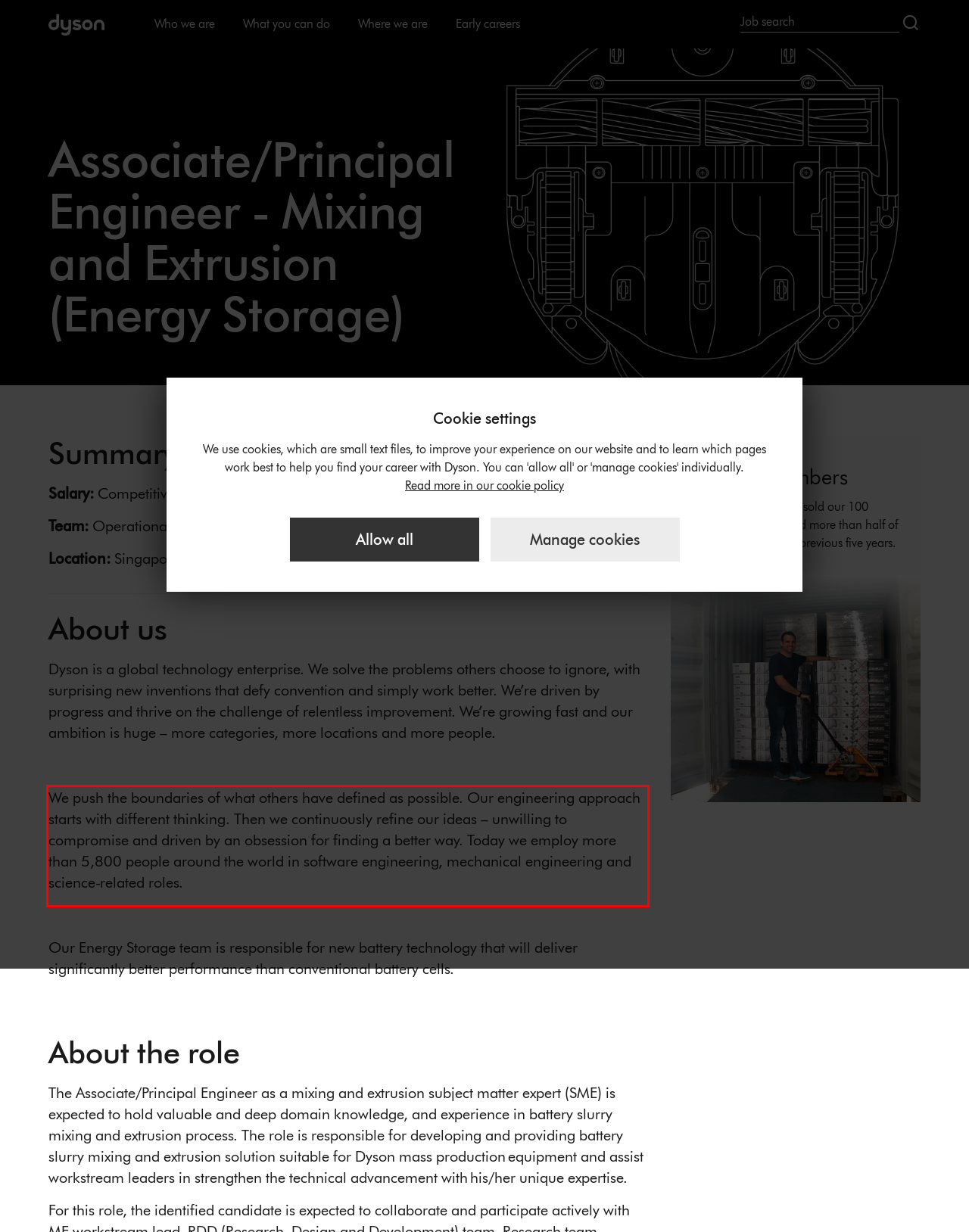Please identify and extract the text from the UI element that is surrounded by a red bounding box in the provided webpage screenshot.

We push the boundaries of what others have defined as possible. Our engineering approach starts with different thinking. Then we continuously refine our ideas – unwilling to compromise and driven by an obsession for finding a better way. Today we employ more than 5,800 people around the world in software engineering, mechanical engineering and science-related roles.